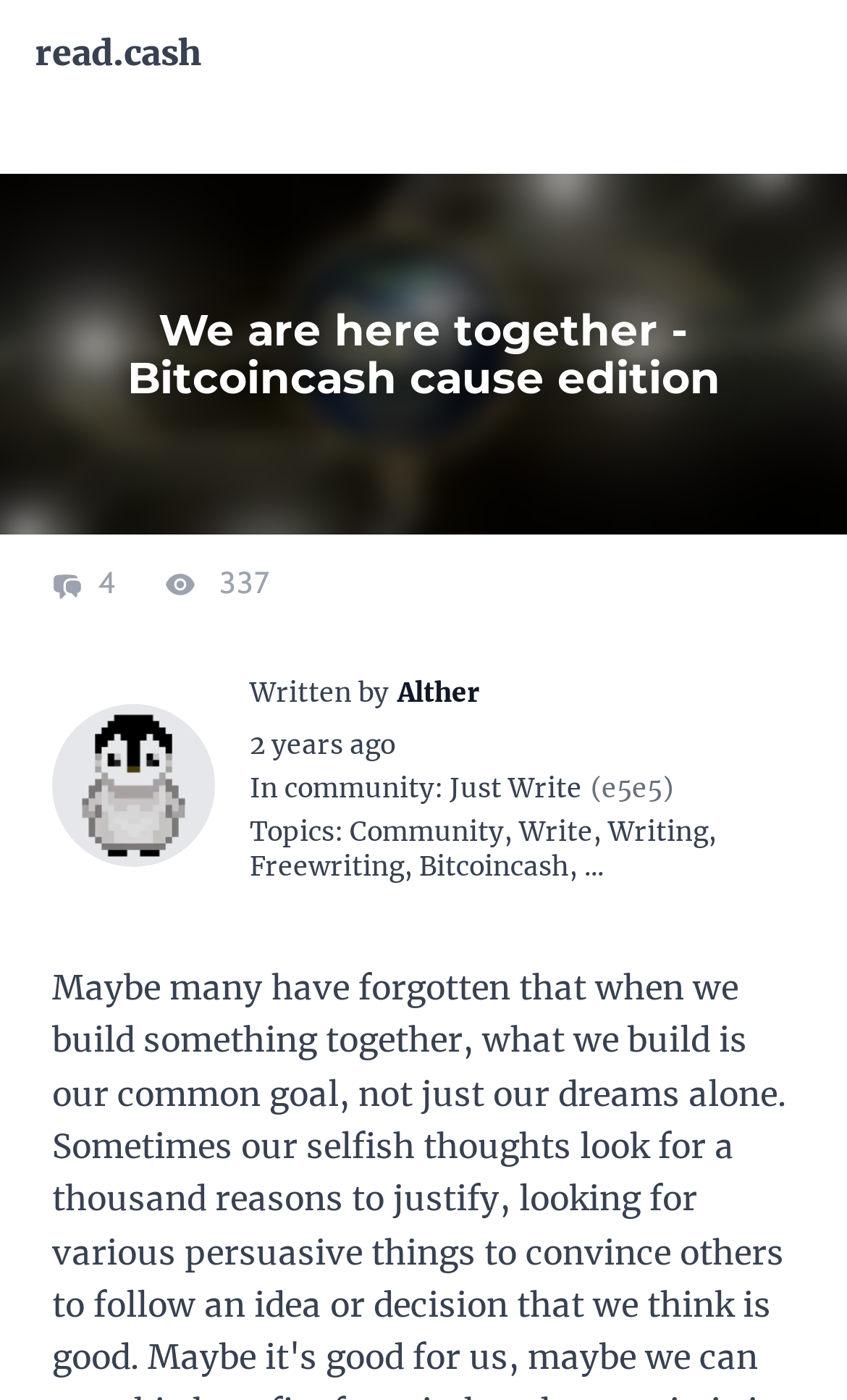Find the bounding box coordinates for the area that must be clicked to perform this action: "click on the article title".

[0.0, 0.194, 1.0, 0.312]